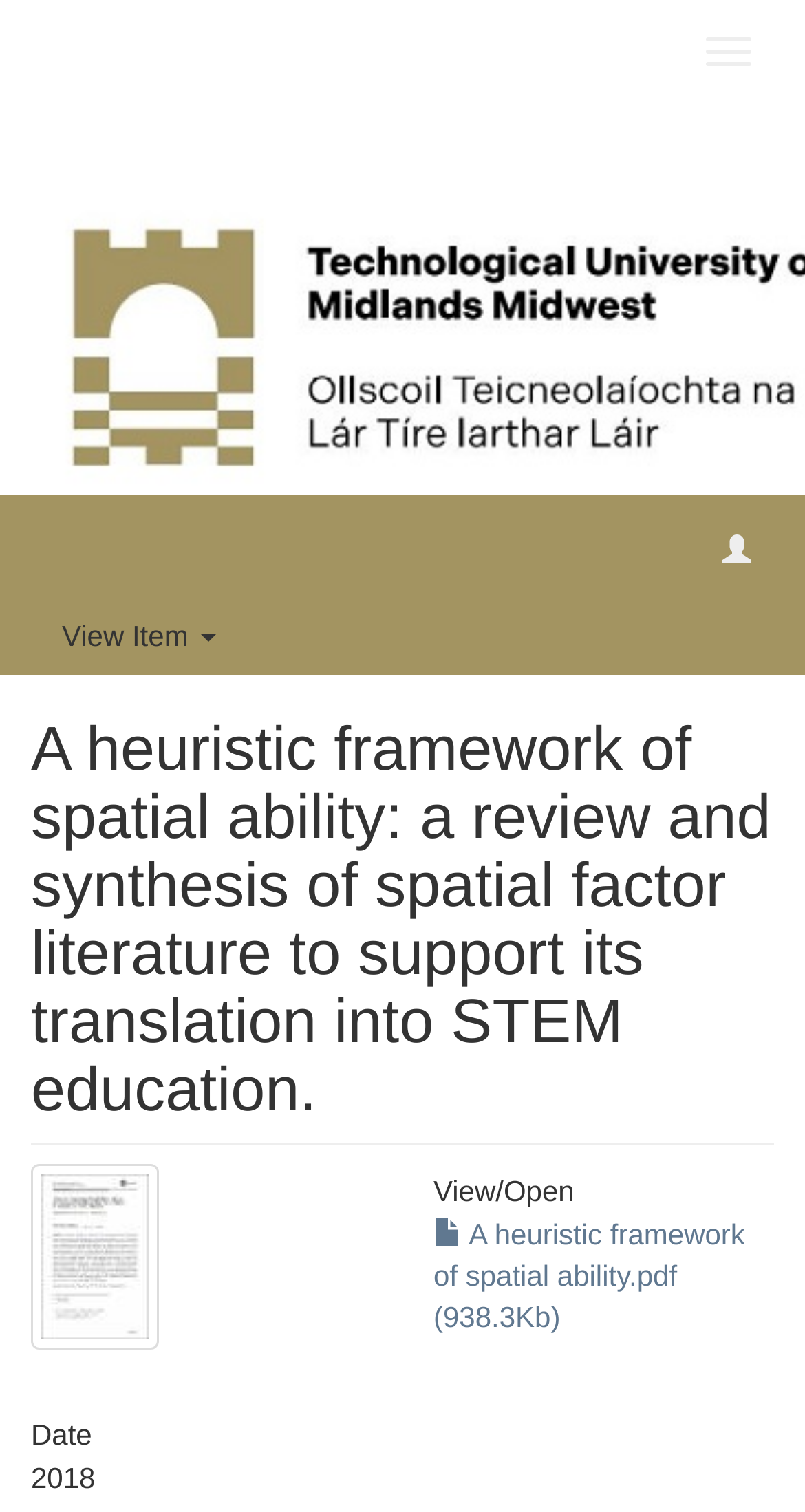Please respond in a single word or phrase: 
What is the file size of the PDF?

938.3Kb